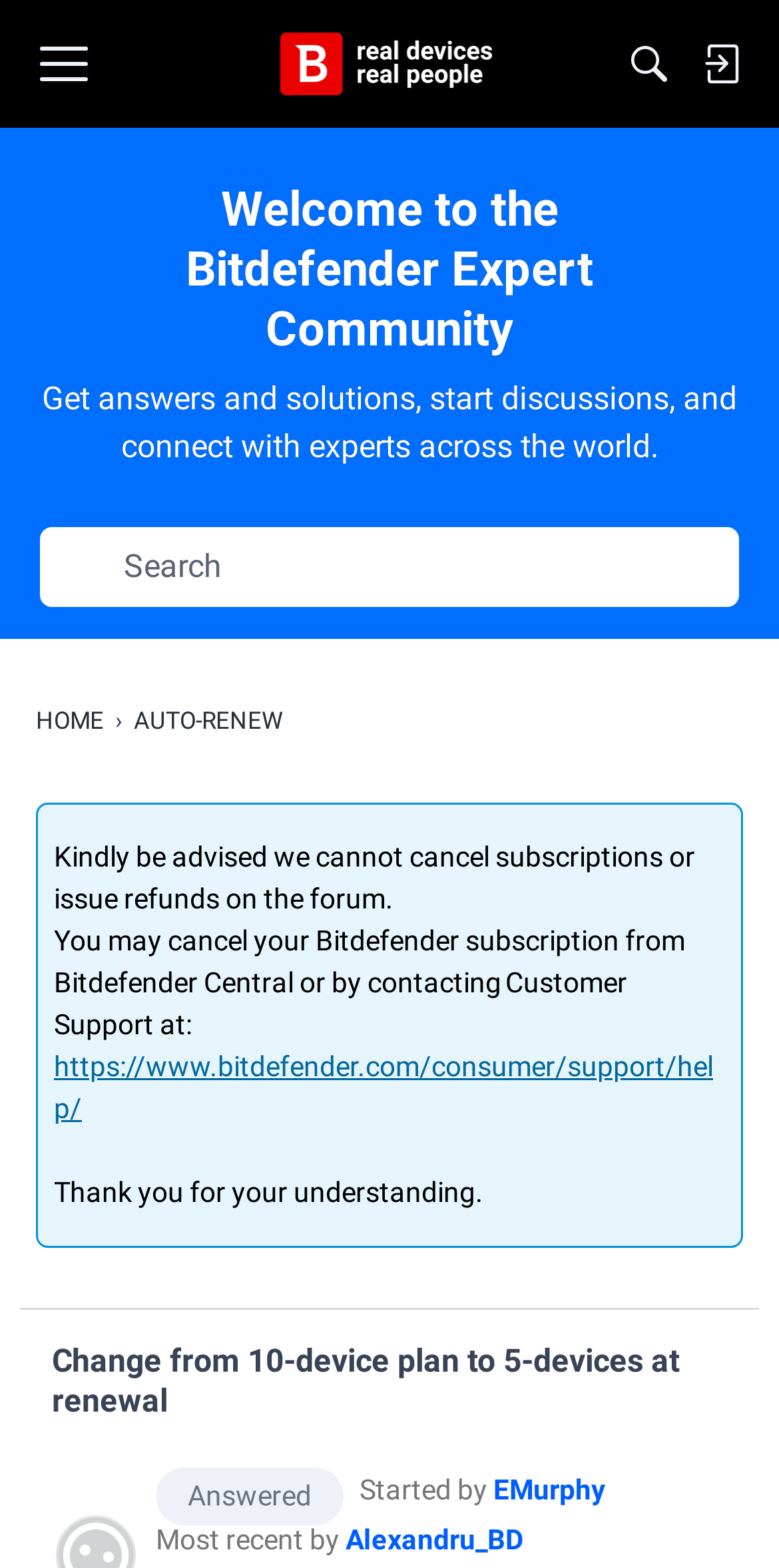Create an in-depth description of the webpage, covering main sections.

The webpage is titled "auto-renew — Expert Community" and has a navigation menu at the top left corner with a "Menu" button. To the right of the menu button, there are three links: "Home", "Search", and "Sign In". The "Home" link has an accompanying image. 

Below the navigation menu, there is a heading that reads "Welcome to the Bitdefender Expert Community" followed by a paragraph of text that describes the community as a place to get answers, start discussions, and connect with experts worldwide.

On the top right side of the page, there is a search bar with a "Search" label and a textbox to input search queries. 

Below the search bar, there is a breadcrumb navigation section with links to "HOME" and "AUTO-RENEW". 

The main content of the page starts with a notice that informs users that subscriptions cannot be canceled or refunded on the forum, and provides a link to Bitdefender Central or Customer Support for canceling subscriptions. 

Below the notice, there is a heading that reads "Discussion List" followed by a list of discussion topics. The first topic is titled "Change from 10-device plan to 5-devices at renewal" and has a link to the discussion thread. The discussion list also displays information about the topic, including the status ("Answered"), the topic starter, and the most recent respondent.